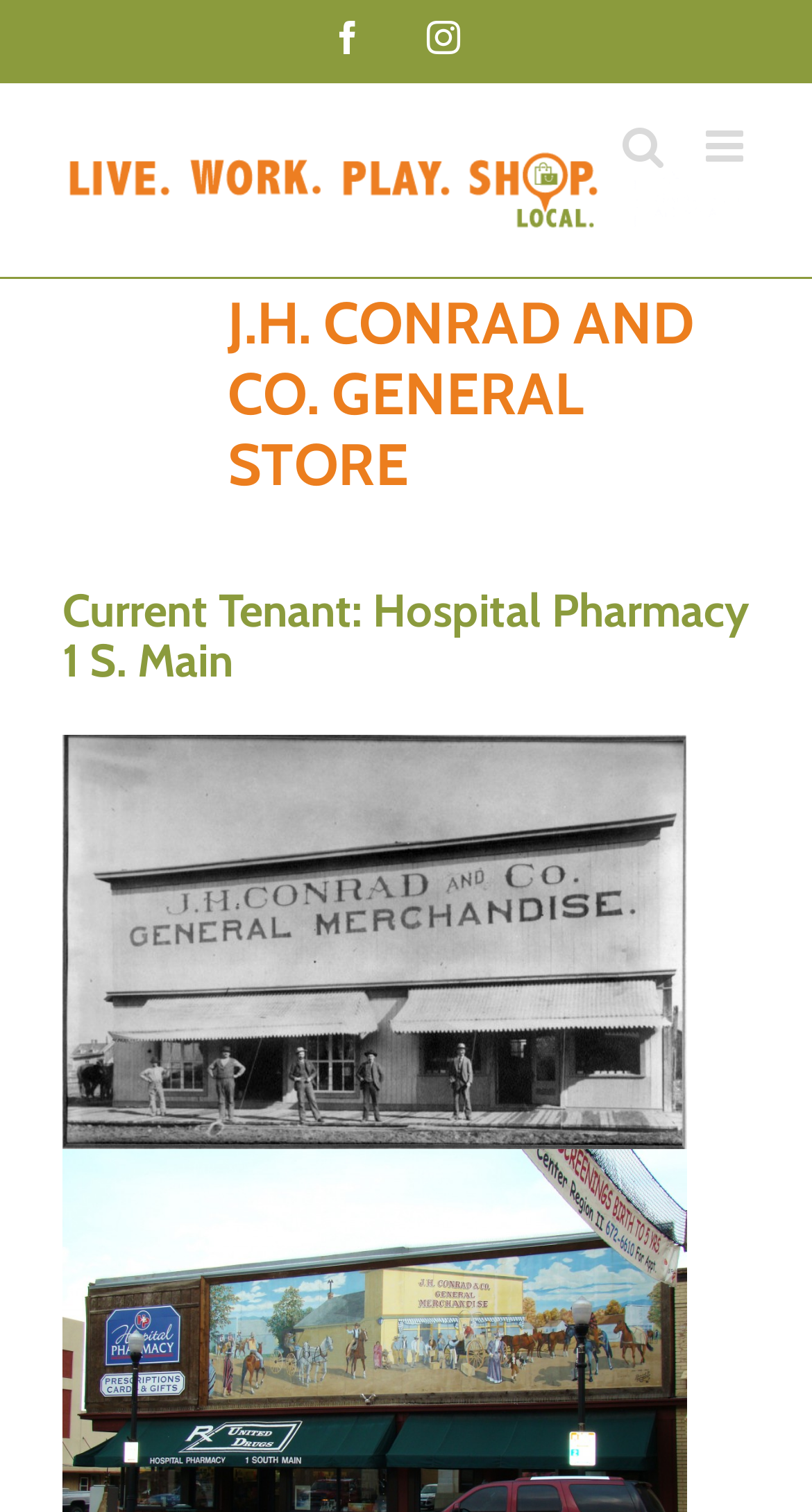Use a single word or phrase to answer the following:
What is the name of the current tenant?

Hospital Pharmacy 1 S. Main